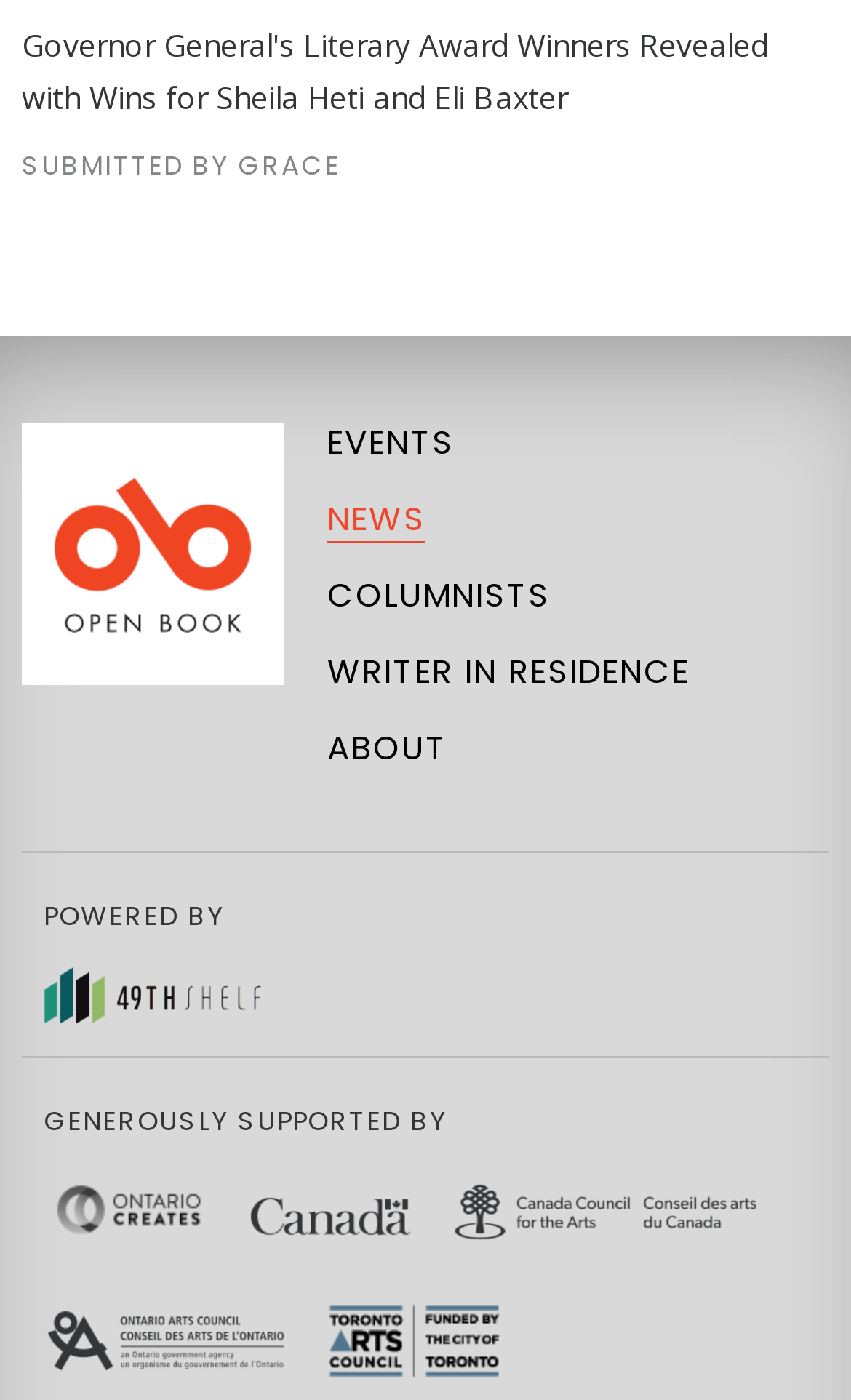Who are the supporters of the webpage?
From the details in the image, provide a complete and detailed answer to the question.

The question asks for the supporters of the webpage. By looking at the link elements with the texts 'Ontario Creates', 'Canada', 'Canada Council for the Arts', 'Ontario Arts Council', and 'Toronto Arts Council | Funded by the City of Toronto', we can determine that the supporters of the webpage are Ontario Creates, Canada, Canada Council for the Arts, Ontario Arts Council, and Toronto Arts Council | Funded by the City of Toronto.